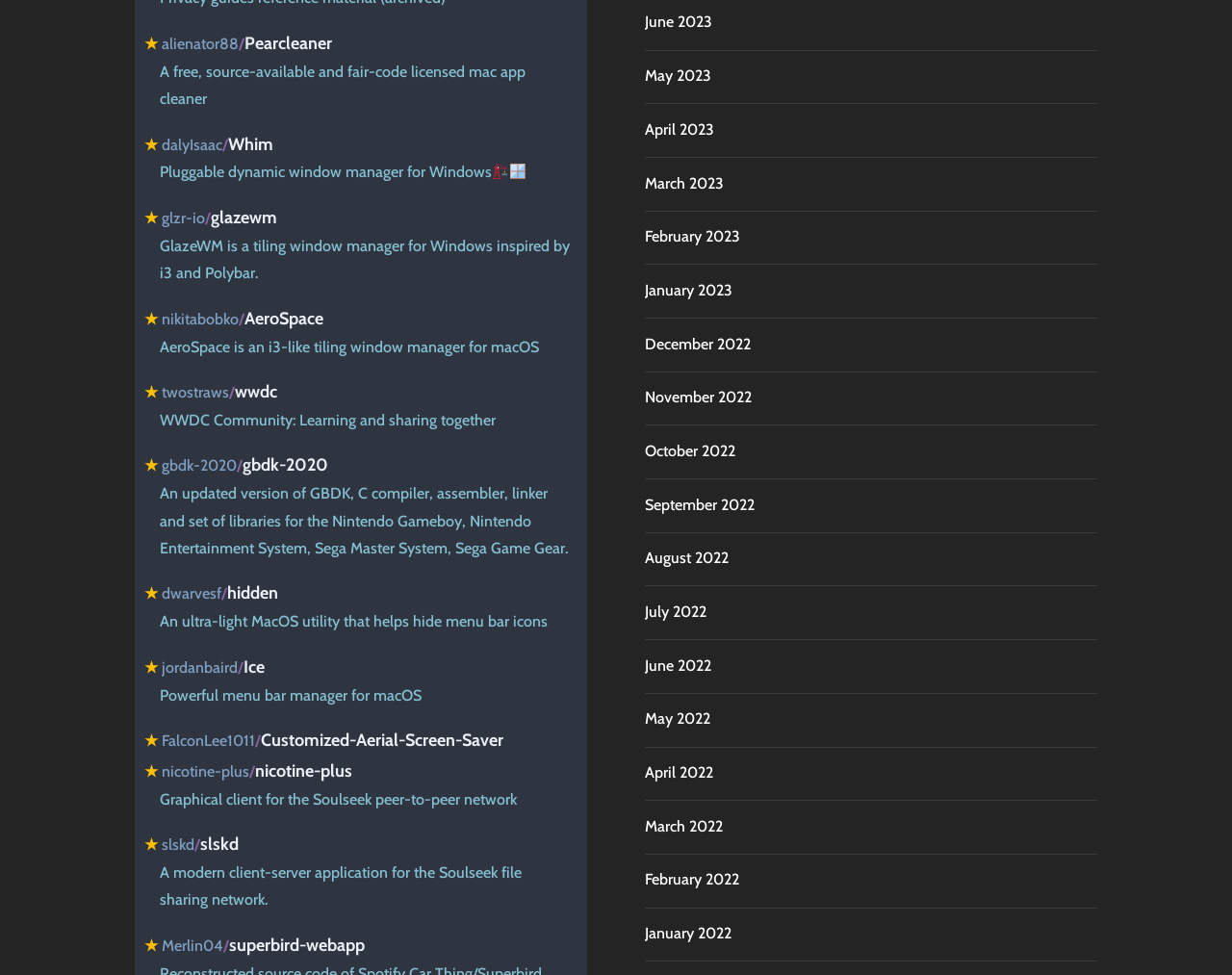Please identify the bounding box coordinates of the element that needs to be clicked to execute the following command: "Go to June 2023". Provide the bounding box using four float numbers between 0 and 1, formatted as [left, top, right, bottom].

[0.523, 0.013, 0.578, 0.032]